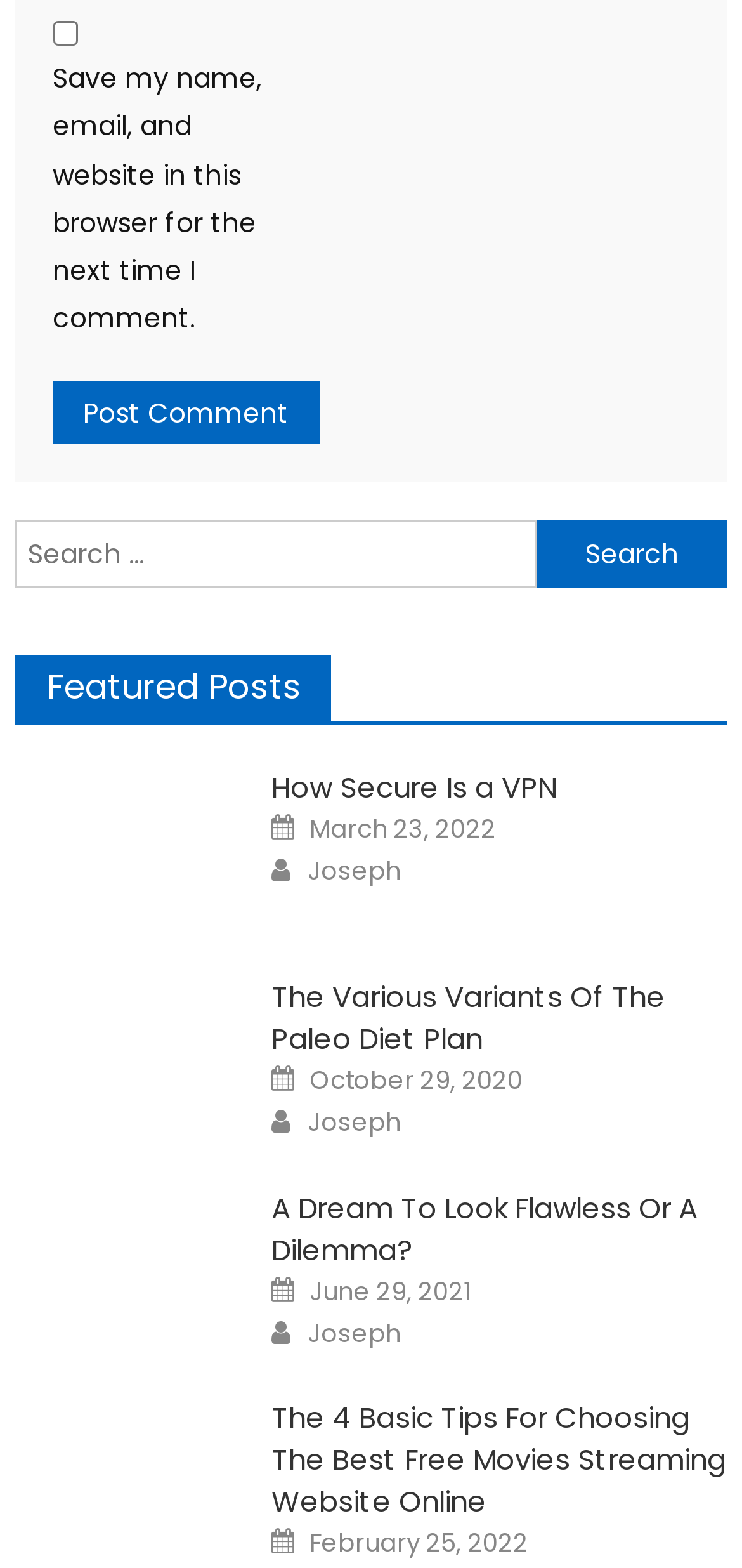Please specify the bounding box coordinates of the region to click in order to perform the following instruction: "Check the date of 'A Dream To Look Flawless Or A Dilemma?'".

[0.417, 0.812, 0.635, 0.835]